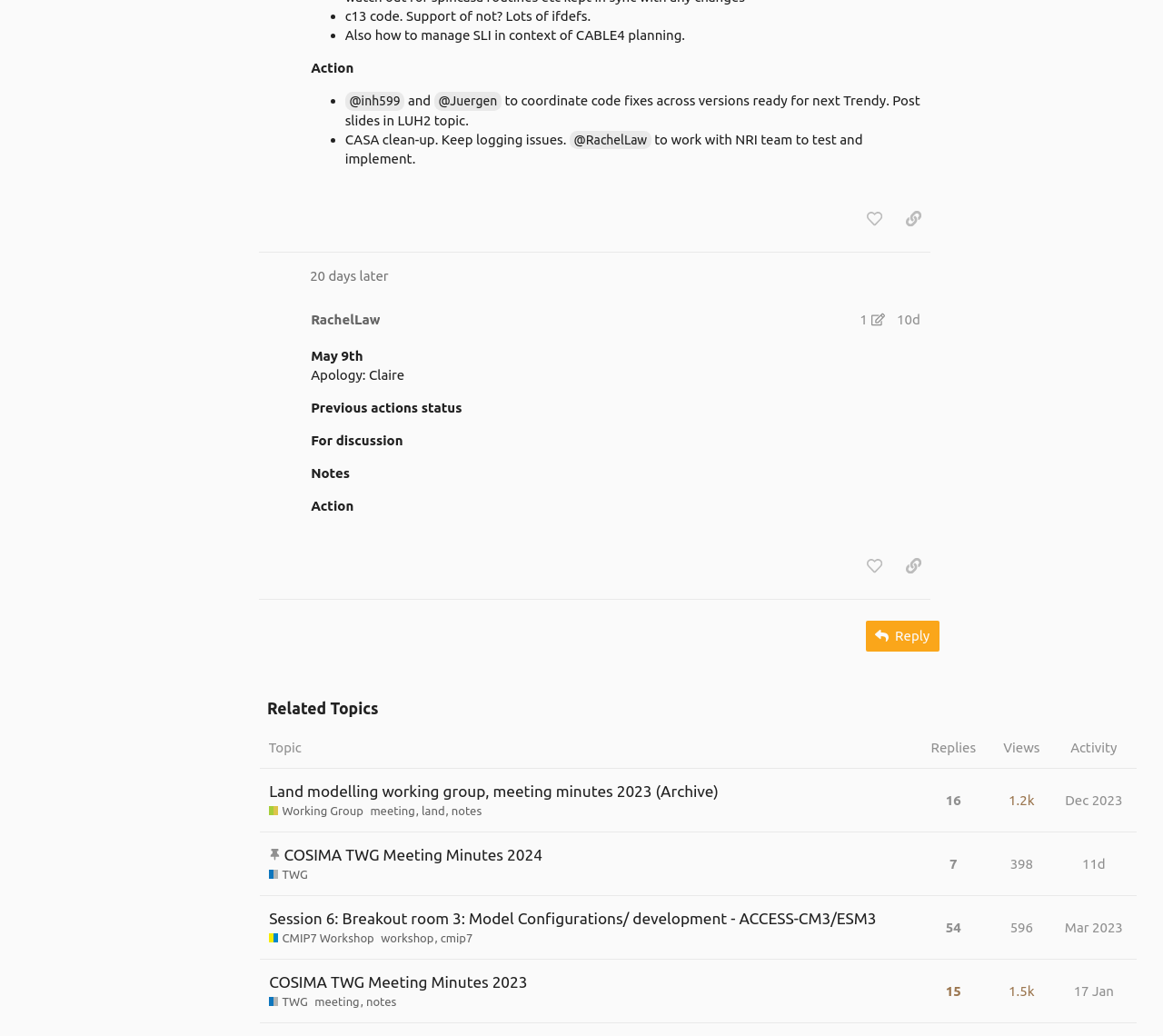Please identify the bounding box coordinates of the clickable area that will allow you to execute the instruction: "Go to the 'Related Topics' section".

[0.223, 0.673, 0.977, 0.695]